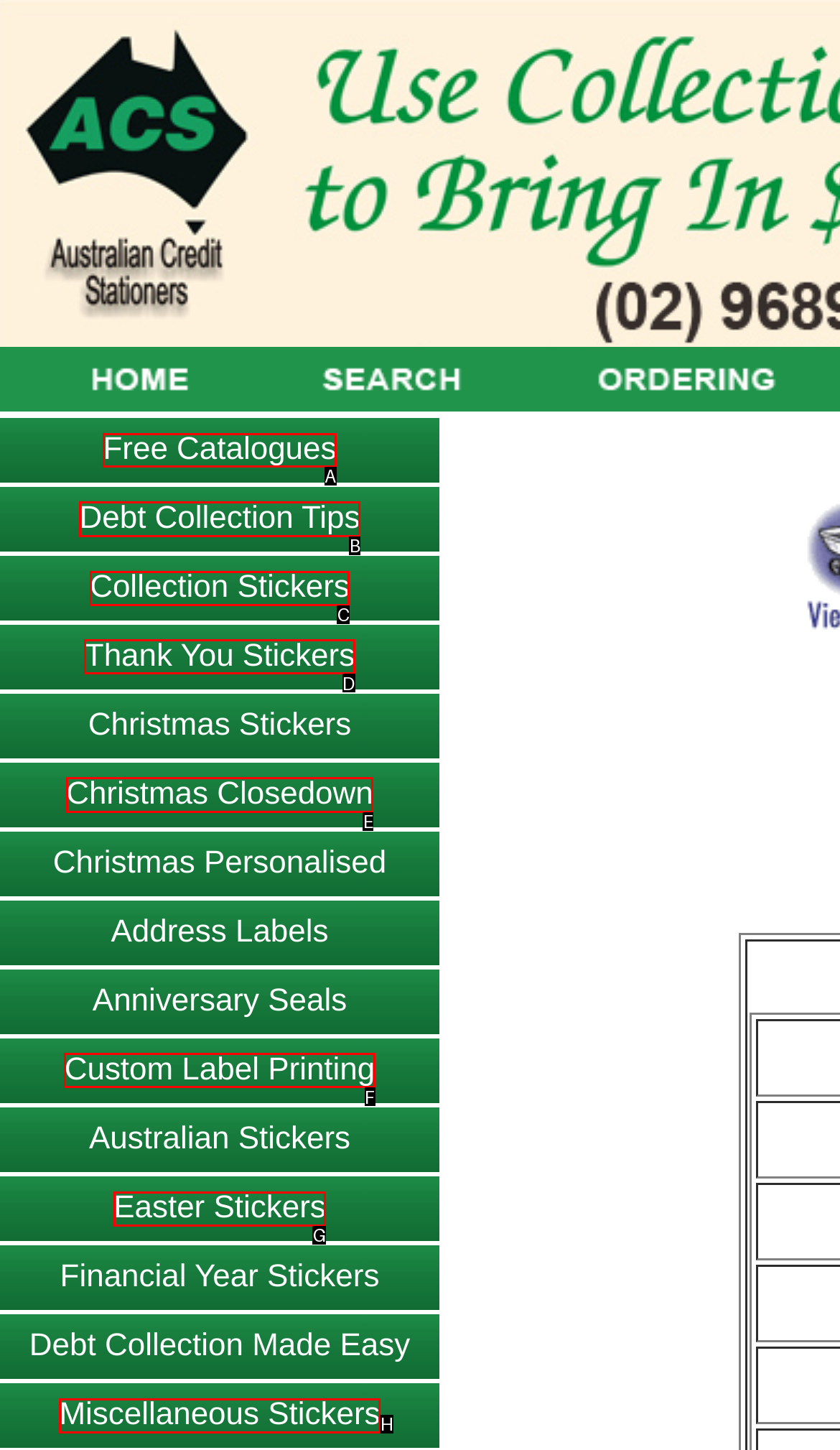Select the appropriate HTML element that needs to be clicked to execute the following task: Click on Free Catalogues. Respond with the letter of the option.

A